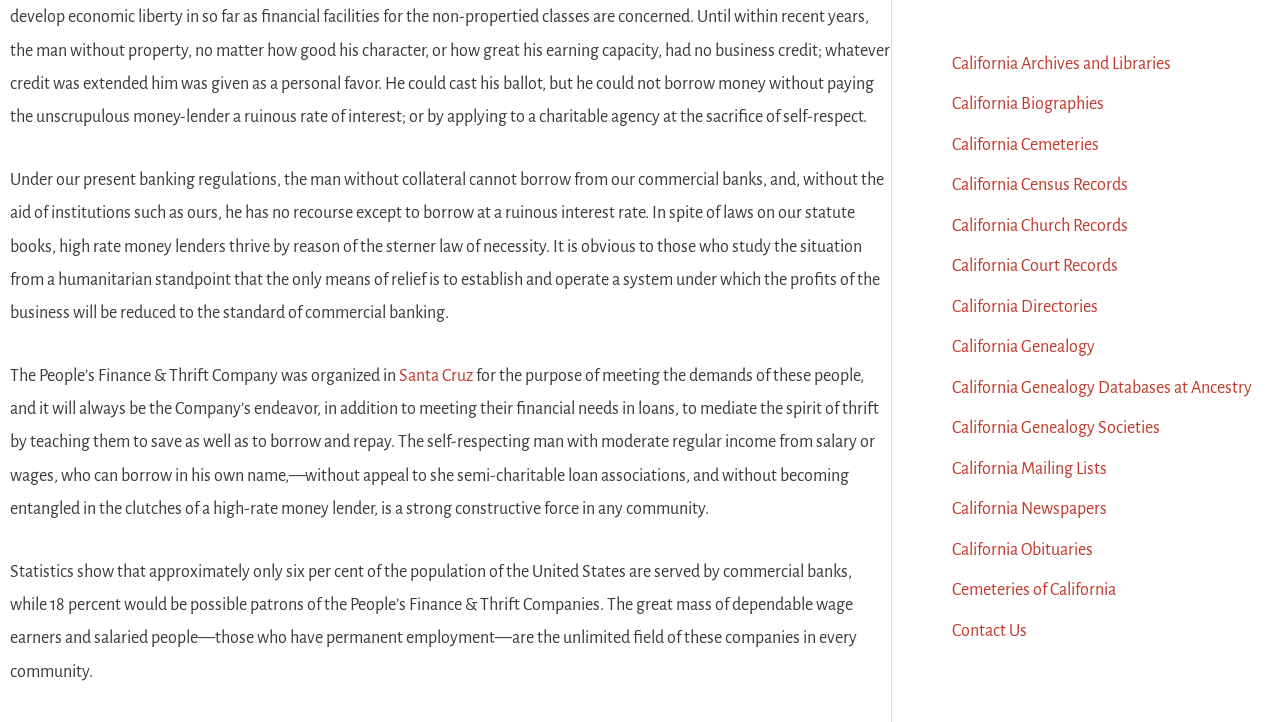Identify the bounding box coordinates for the UI element described by the following text: "California Newspapers". Provide the coordinates as four float numbers between 0 and 1, in the format [left, top, right, bottom].

[0.744, 0.693, 0.865, 0.718]